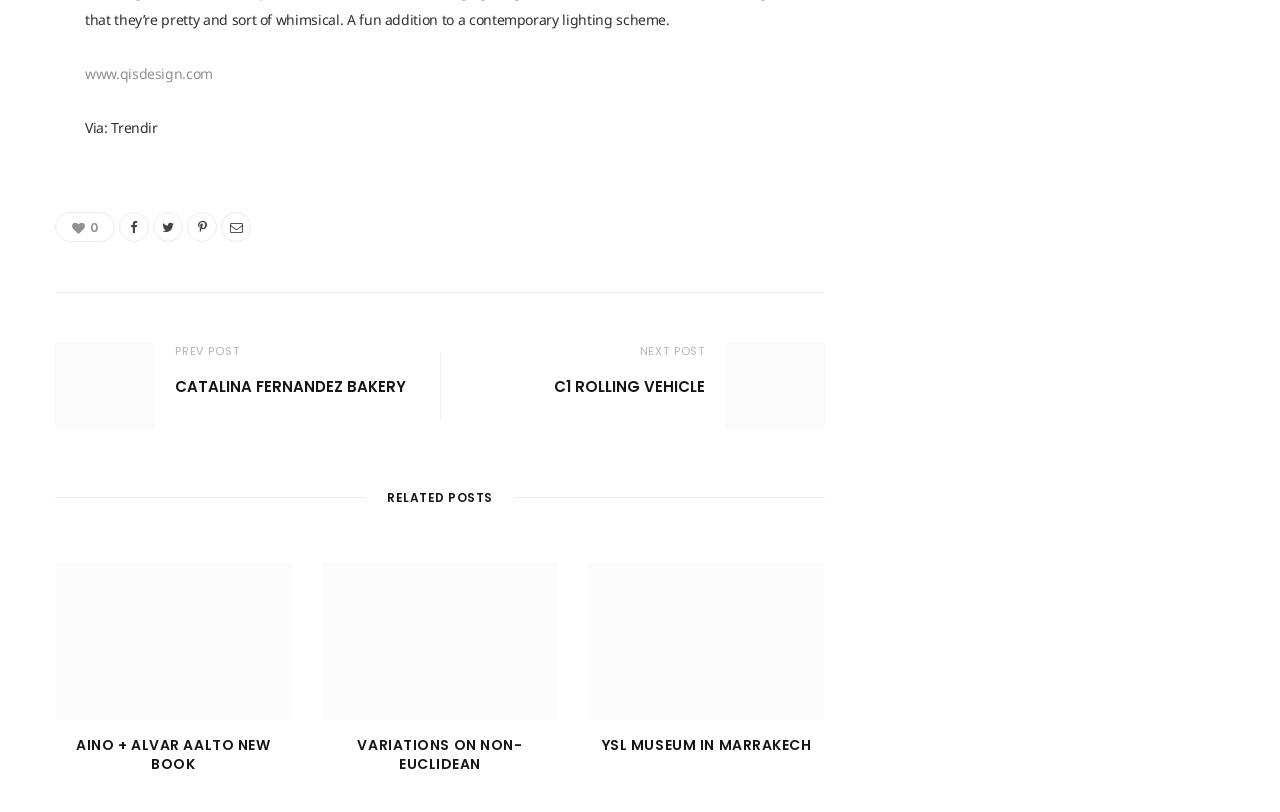Given the element description: "parent_node: NEXT POST", predict the bounding box coordinates of this UI element. The coordinates must be four float numbers between 0 and 1, given as [left, top, right, bottom].

[0.566, 0.423, 0.645, 0.528]